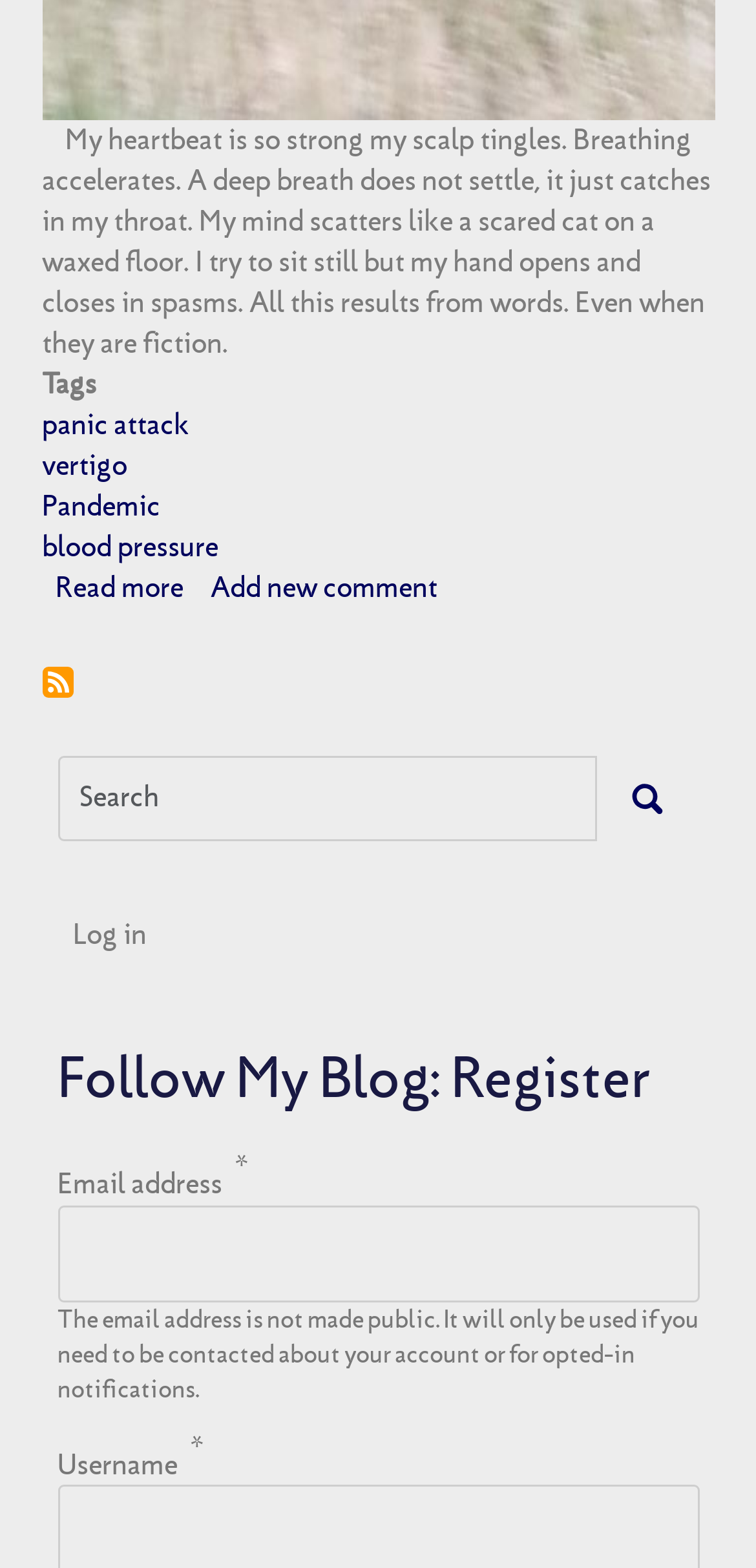Respond with a single word or phrase to the following question:
What is the first sentence of the text?

My heartbeat is so strong my scalp tingles.